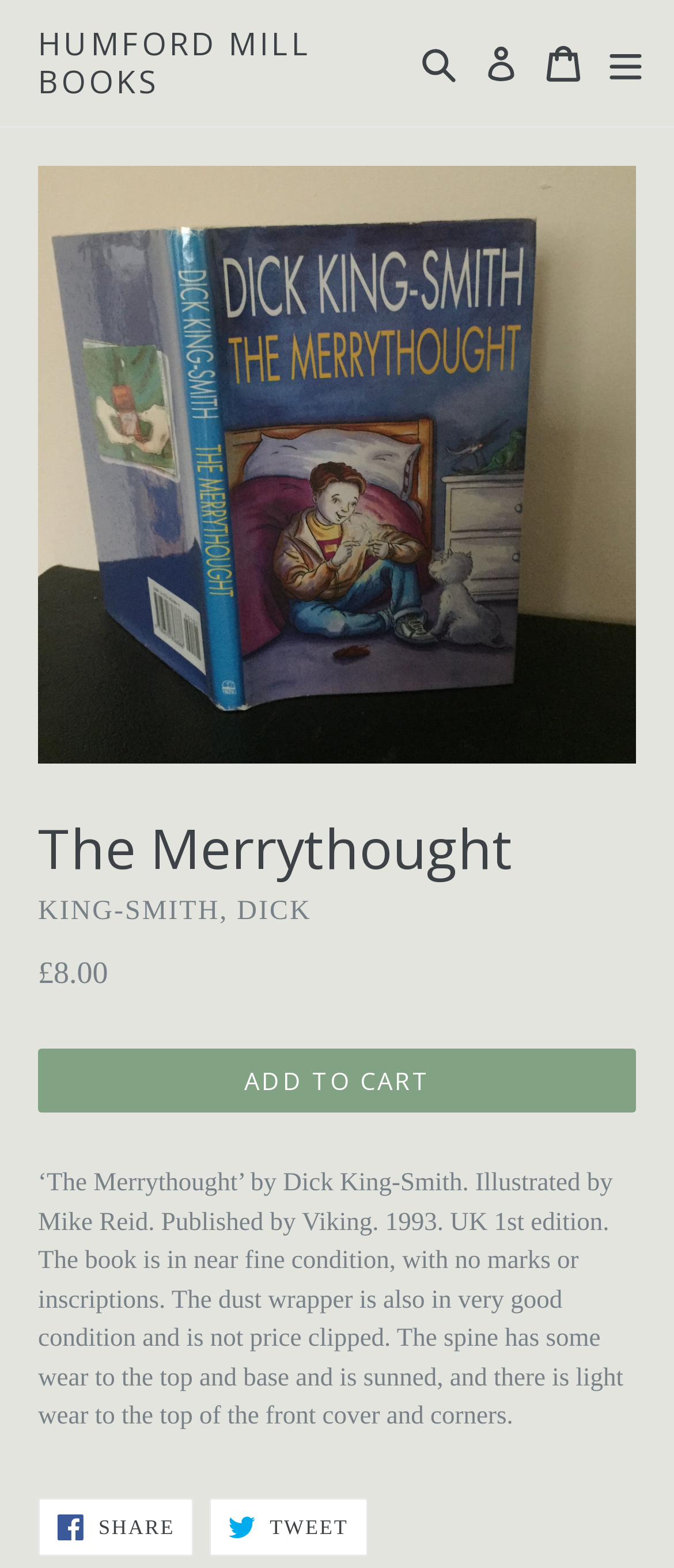Generate an in-depth caption that captures all aspects of the webpage.

This webpage is about a book titled "The Merrythought" by Dick King-Smith, illustrated by Mike Reid, and published by Viking in 1993. At the top of the page, there is a navigation section with links to "HUMFORD MILL BOOKS", a search button, a "Log in" link, a "Cart" link, and an "expand/collapse" button. 

Below the navigation section, there is a large image of the book cover, taking up most of the width of the page. Above the image, there is a heading with the book title. 

To the right of the image, there is a section with book details. The author's name, "KING-SMITH, DICK", is displayed, followed by the regular price of the book, "£8.00". There is an "ADD TO CART" button below the price. 

Below the book details, there is a lengthy description of the book's condition, mentioning that it is in near fine condition with no marks or inscriptions, and that the dust wrapper is also in very good condition. 

At the bottom of the page, there are two social media links, one to share on Facebook and the other to tweet on Twitter.